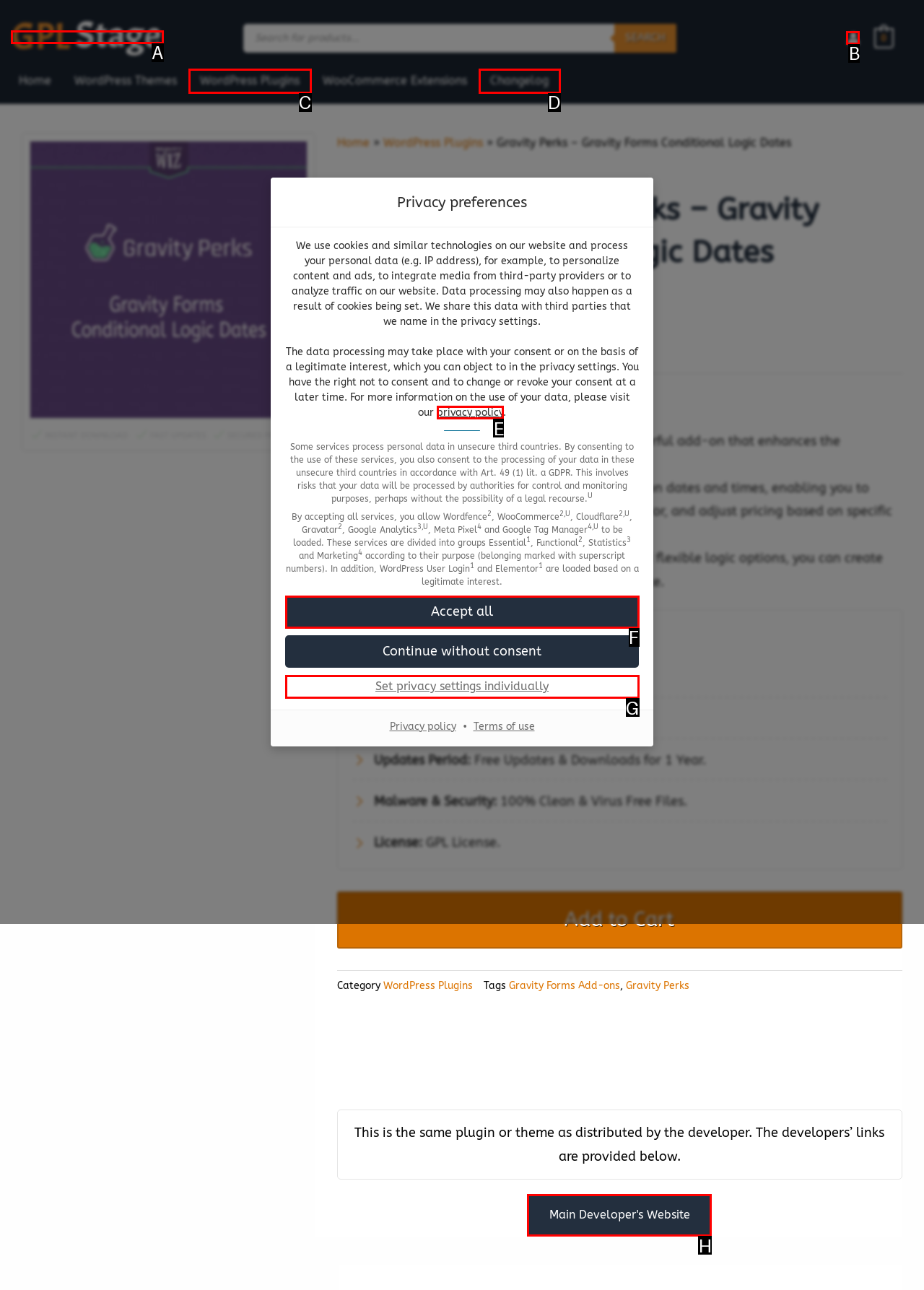Specify which element within the red bounding boxes should be clicked for this task: Read privacy policy Respond with the letter of the correct option.

E